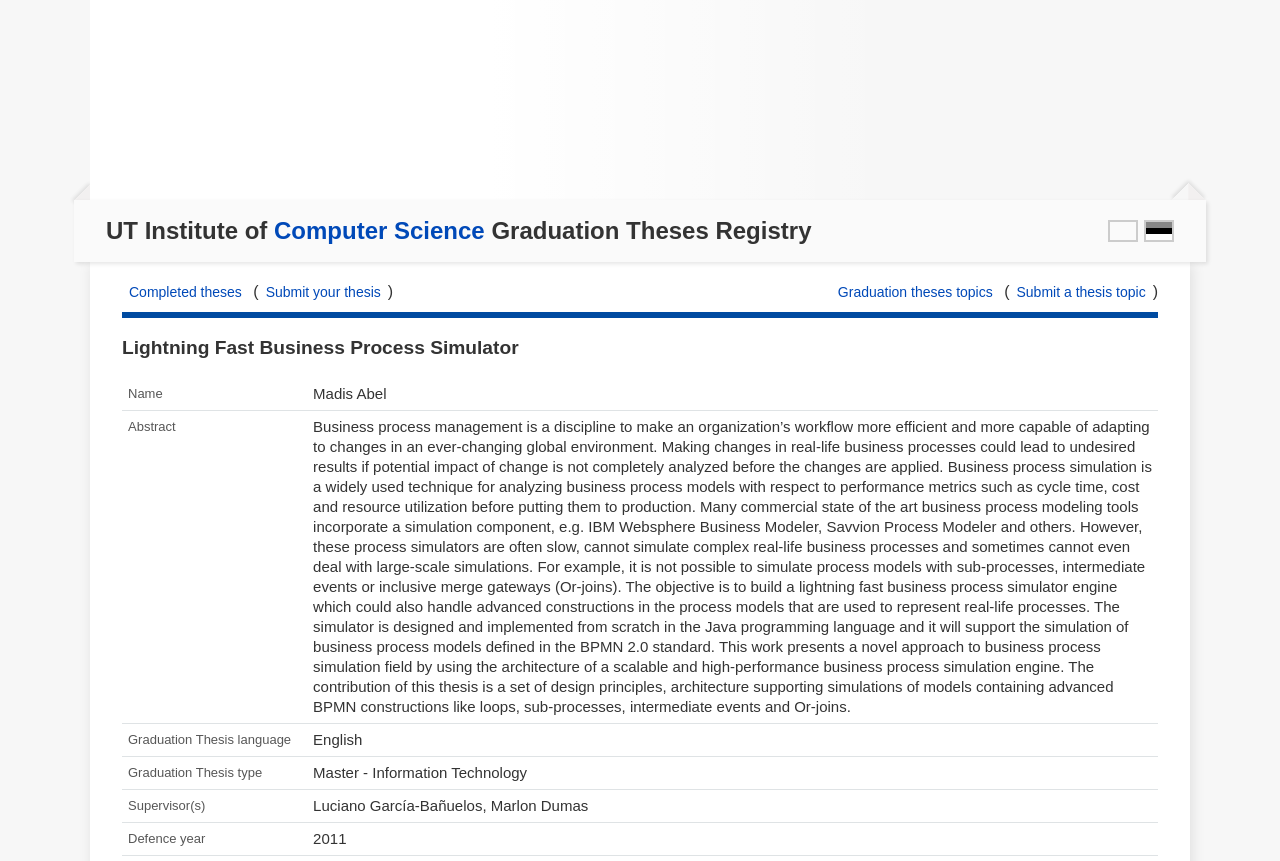Please answer the following query using a single word or phrase: 
What is the type of the graduation thesis?

Master - Information Technology